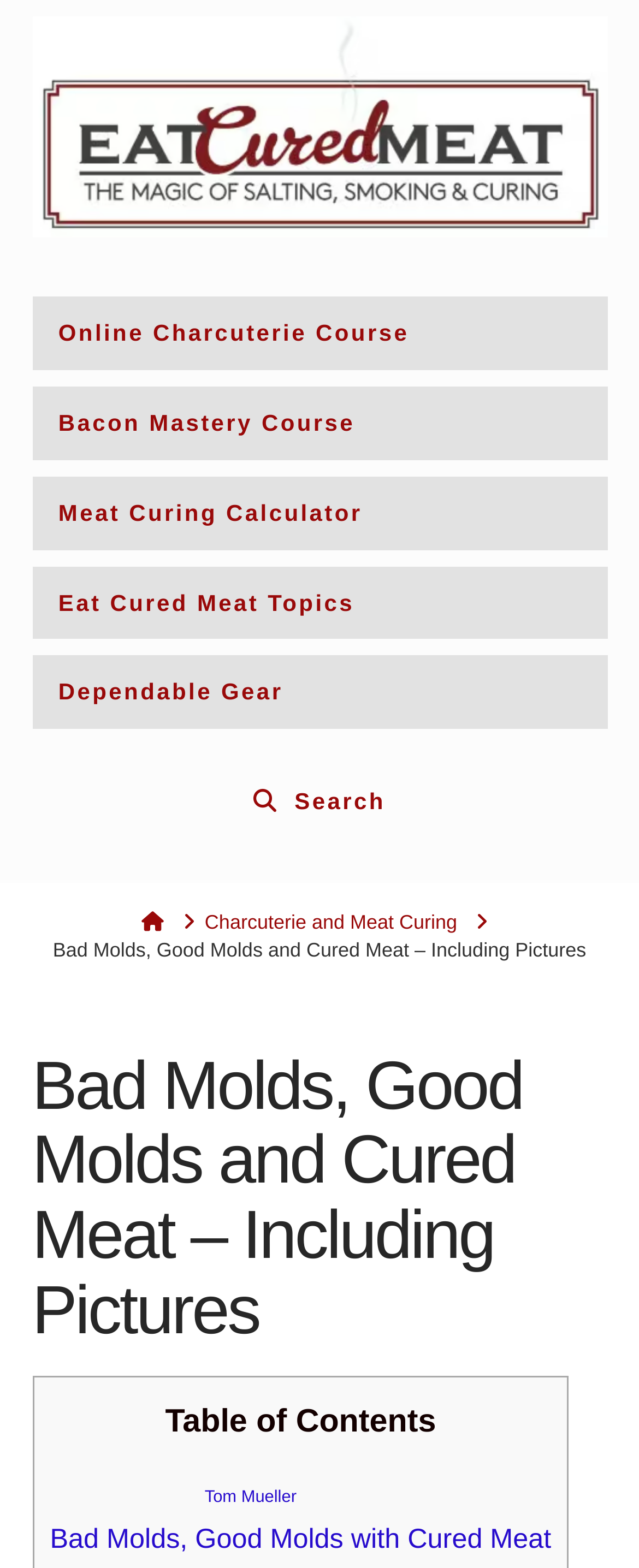How many hidden links are there?
Based on the image, provide your answer in one word or phrase.

5